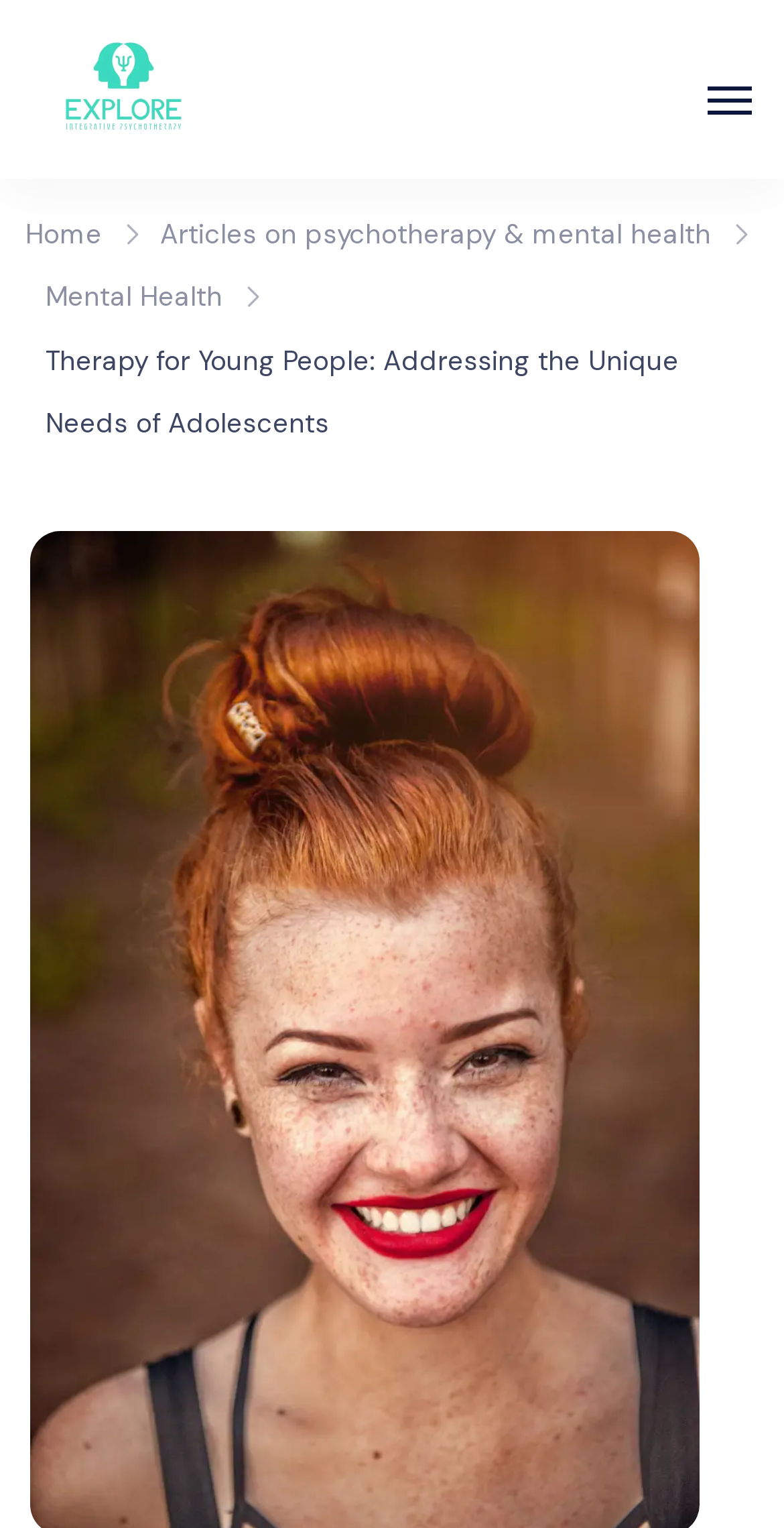Answer succinctly with a single word or phrase:
What is the name of the psychotherapy service?

Psychotherapy with Harriett